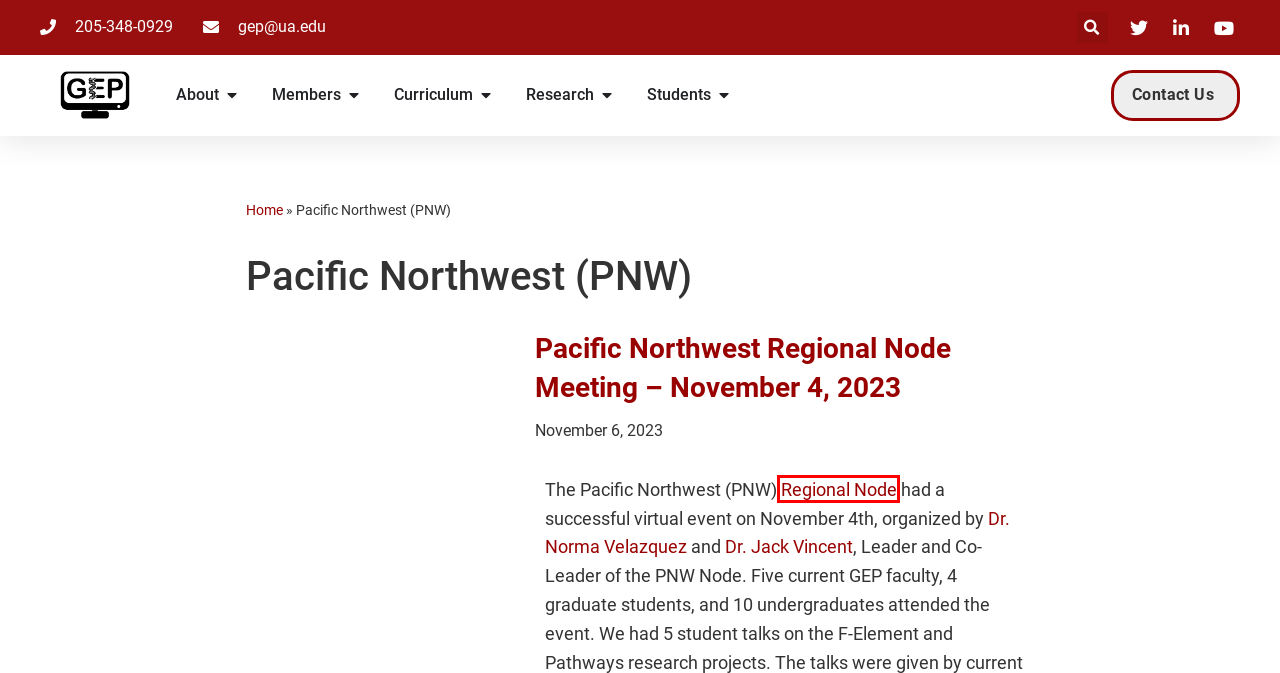With the provided screenshot showing a webpage and a red bounding box, determine which webpage description best fits the new page that appears after clicking the element inside the red box. Here are the options:
A. Contact GEP | Genomics Education Partnership
B. Pacific Northwest Regional Node Meeting – November 4, 2023
C. Nathan T Mortimer – Faculty at Illinois State University
D. Jack Vincent Ph.D. | University of Washington Tacoma Directory
E. Norma Velazquez-Ulloa   • Biology  • Lewis & Clark
F. Regional Nodes | Genomics Education Partnership
G. Home | Genomics Education Partnership
H. Pacific Northwest Regional Node Meeting - November 1, 2020 | Genomics Education Partnership

F